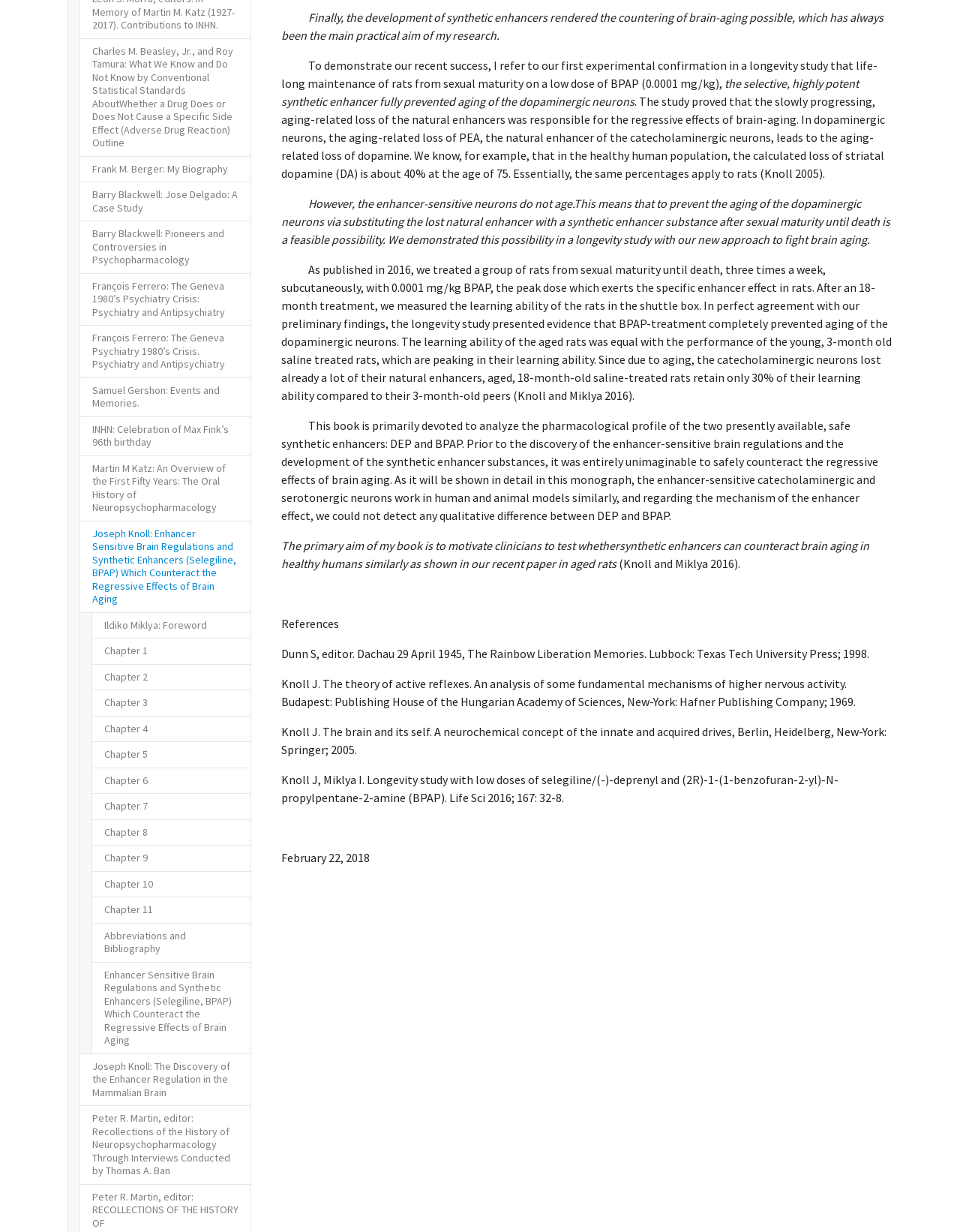Please identify the bounding box coordinates of the region to click in order to complete the given instruction: "Click the link 'Peter R. Martin, editor: Recollections of the History of Neuropsychopharmacology Through Interviews Conducted by Thomas A. Ban'". The coordinates should be four float numbers between 0 and 1, i.e., [left, top, right, bottom].

[0.083, 0.897, 0.262, 0.961]